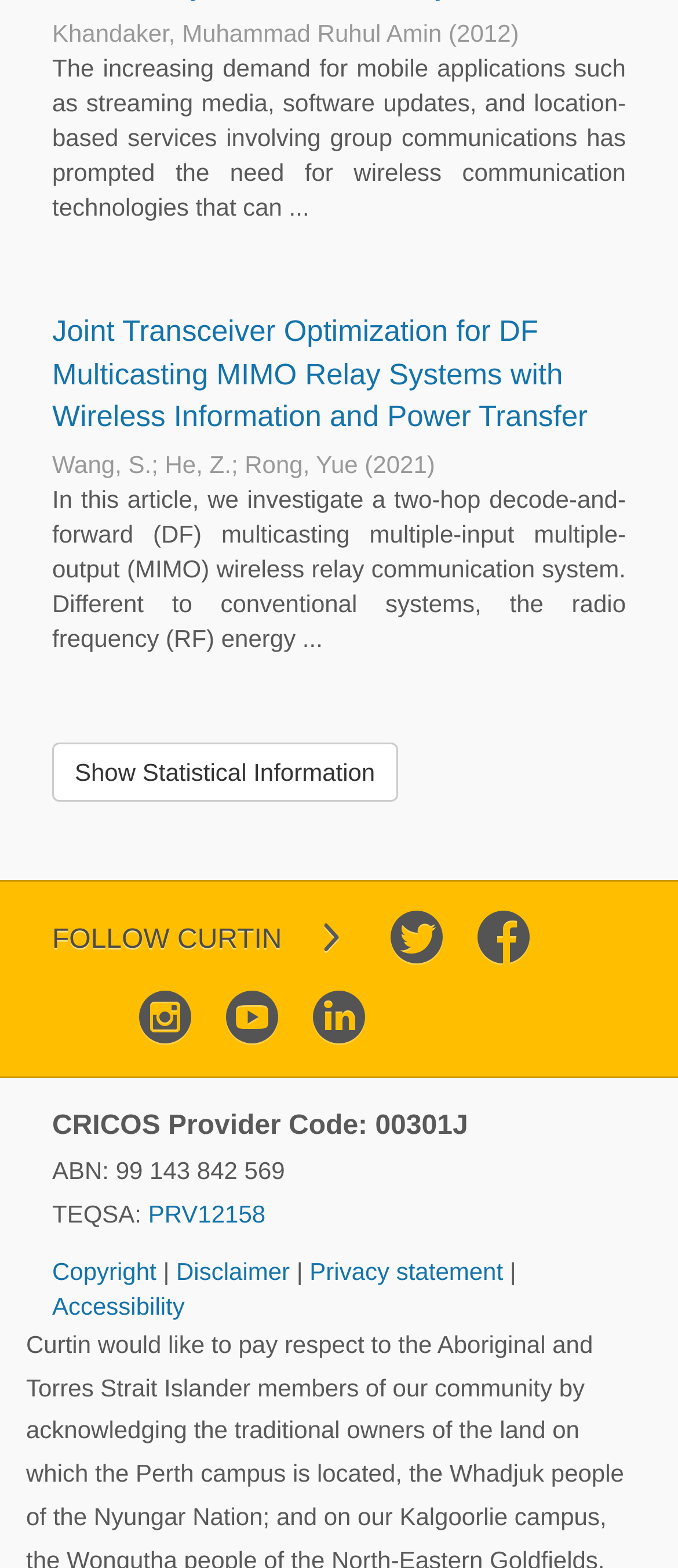Provide a one-word or short-phrase answer to the question:
What is the title of the article?

Joint Transceiver Optimization for DF Multicasting MIMO Relay Systems with Wireless Information and Power Transfer